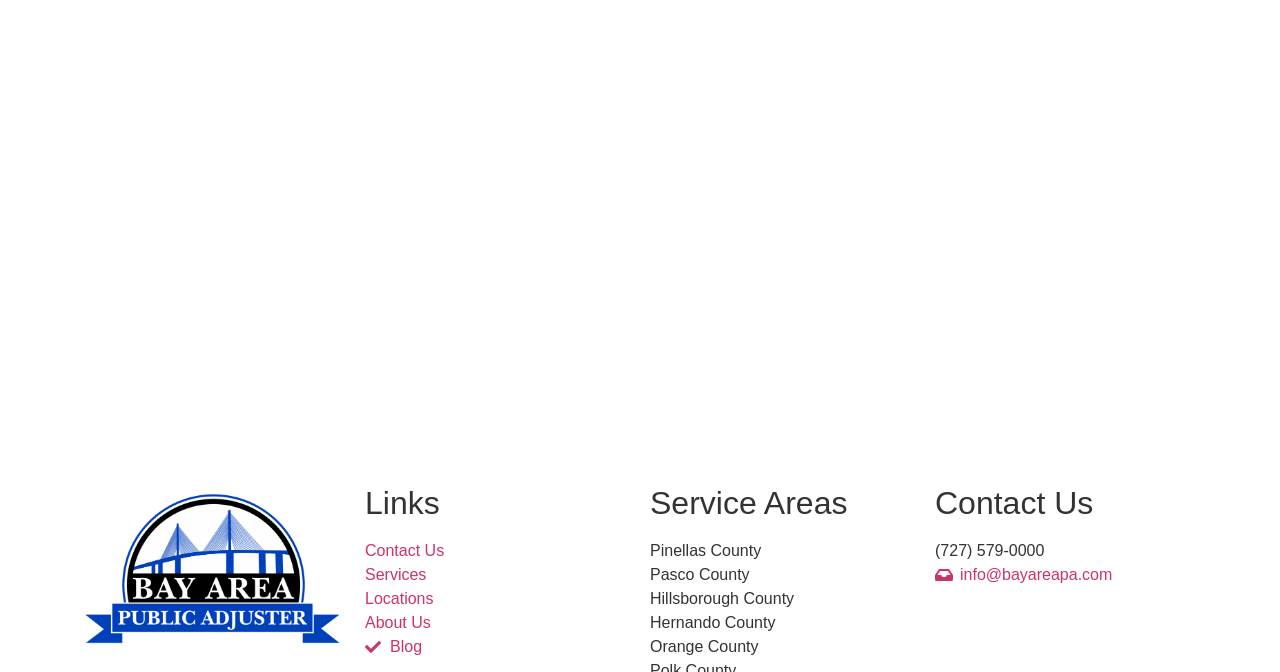How many counties are listed under 'Service Areas'?
Identify the answer in the screenshot and reply with a single word or phrase.

5